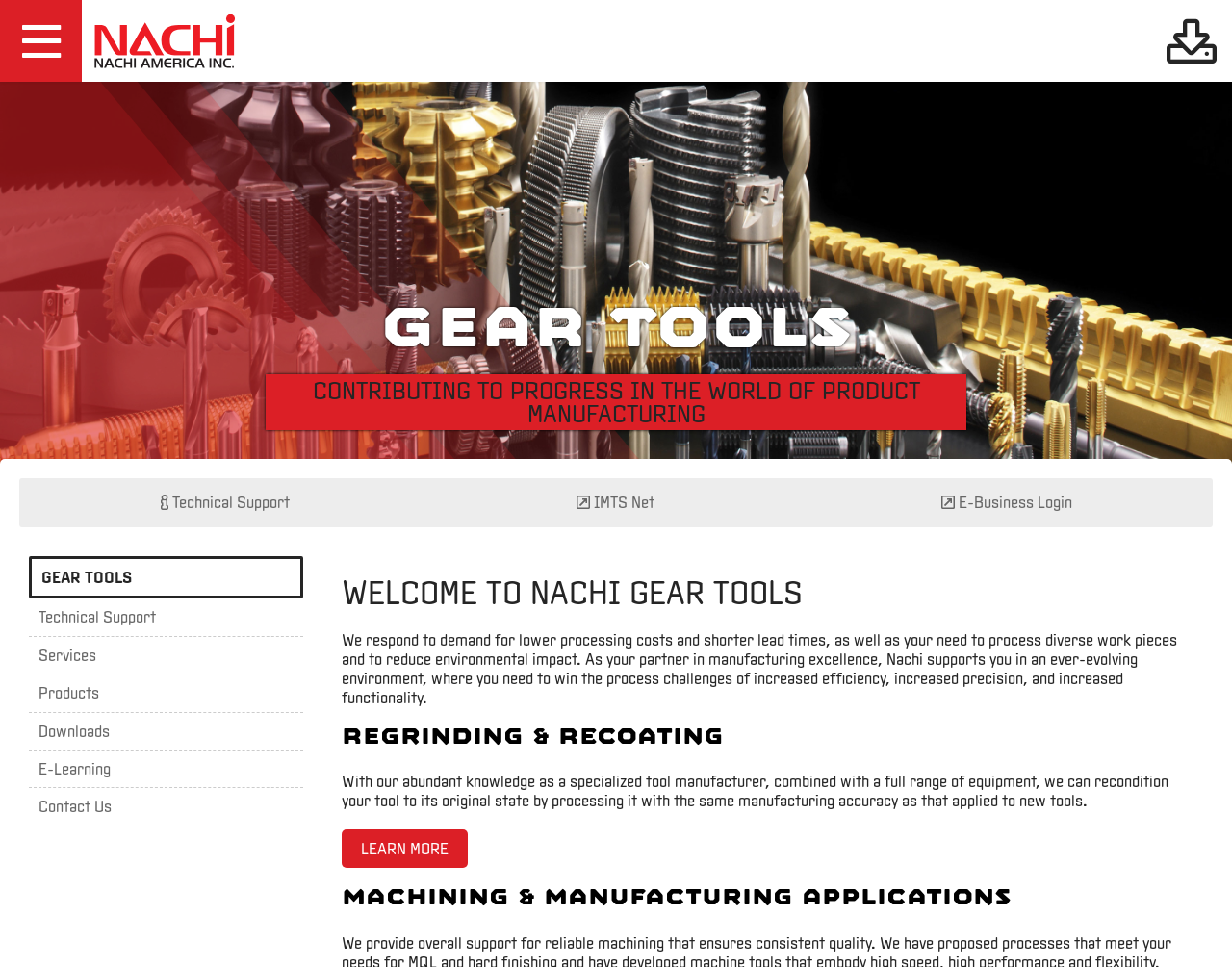Please give a succinct answer using a single word or phrase:
What is the 'SEE ALL DOWNLOADS' button for?

To view all downloads